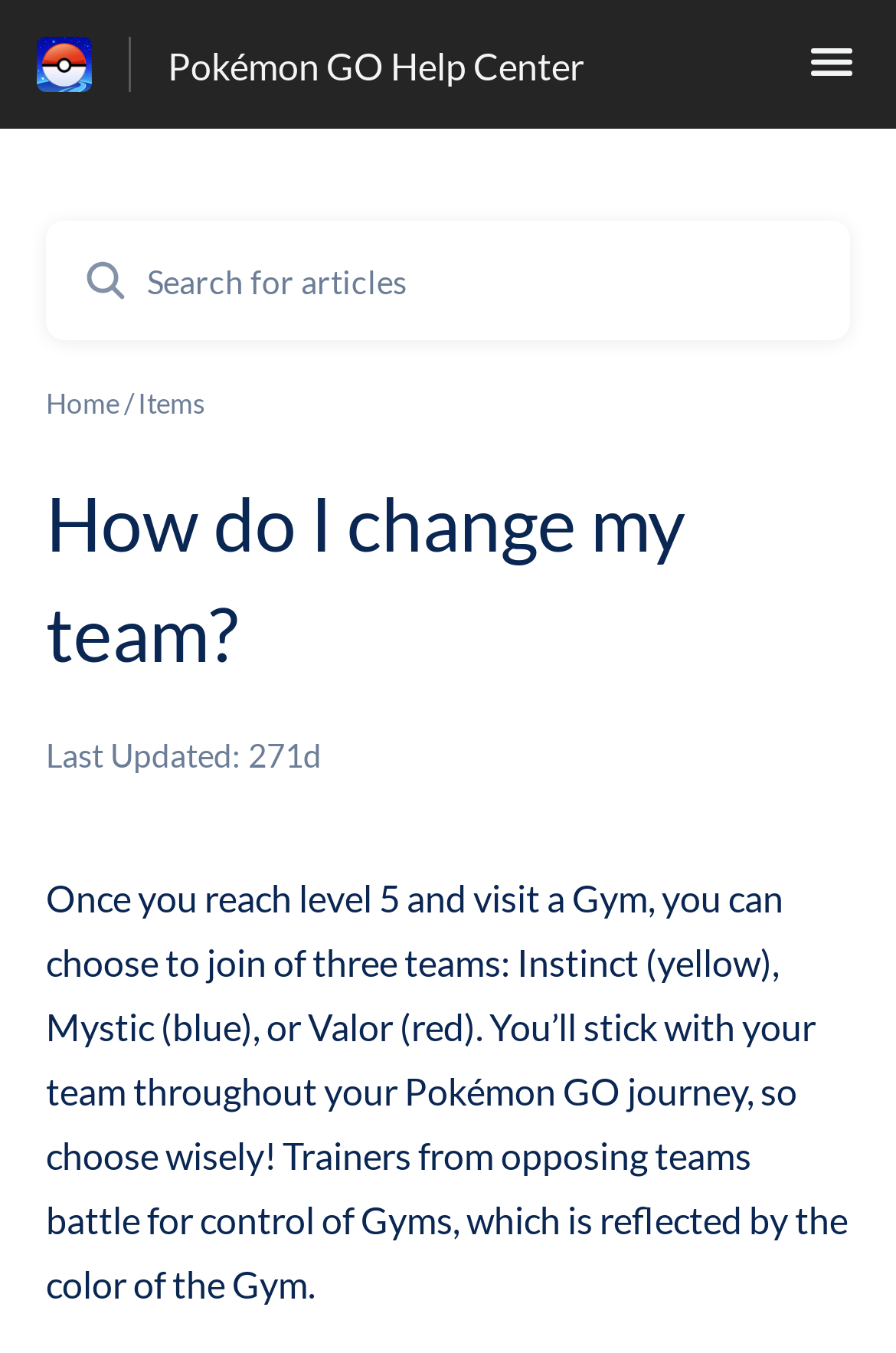Provide a thorough description of the webpage you see.

The webpage is about the Pokémon GO Help Center, specifically focusing on the topic "How do I change my team?" The top-left corner of the page features a link and an image, while the top-right corner has a button with an image inside. Below this, there is a search bar with a magnifying glass icon and a placeholder text "Search for articles". 

On the top navigation menu, there are links to "Home" and "Items", separated by a slash. The main content of the page starts with a heading "How do I change my team?" followed by a last updated timestamp. The main text explains that once players reach level 5 and visit a Gym, they can choose to join one of three teams: Instinct, Mystic, or Valor. The text also mentions that players will stick with their chosen team throughout their Pokémon GO journey and that opposing teams battle for control of Gyms, which is reflected by the color of the Gym.